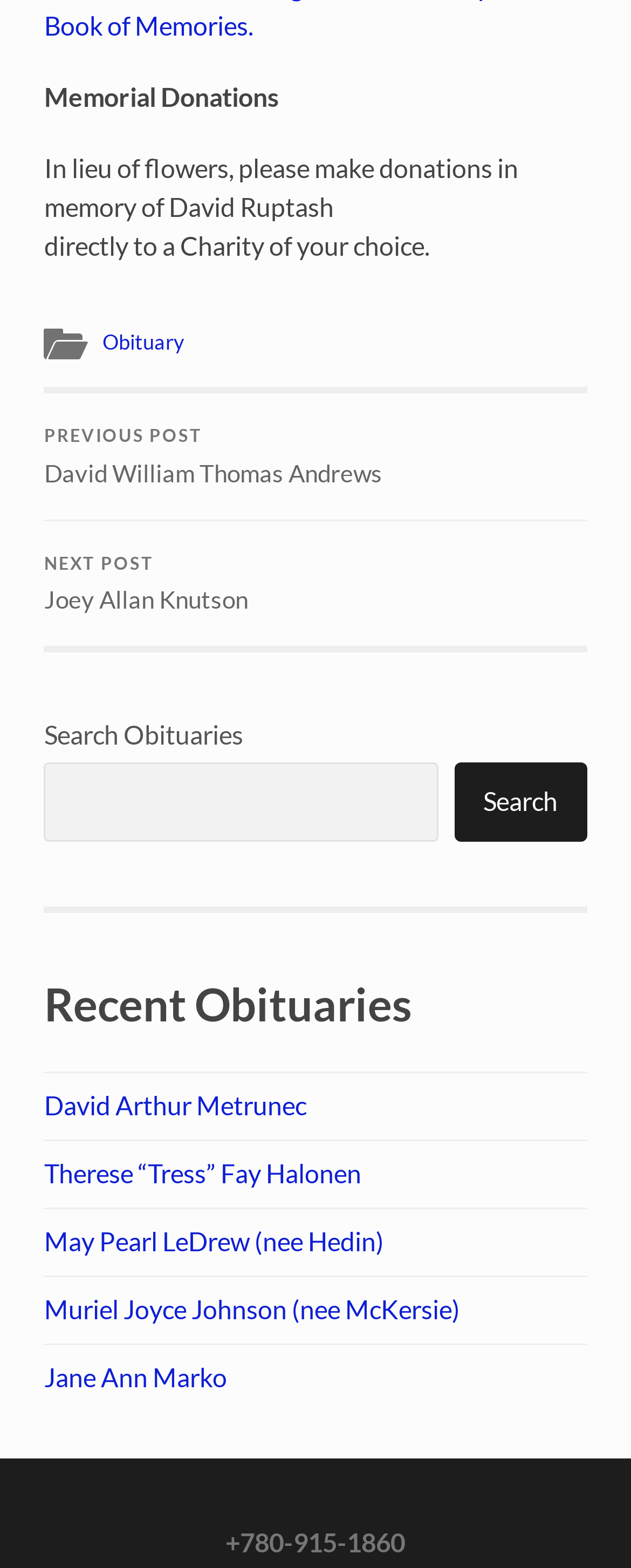Please answer the following question using a single word or phrase: 
What is the relationship between the links 'Obituary' and 'PREVIOUS POST'?

Navigation